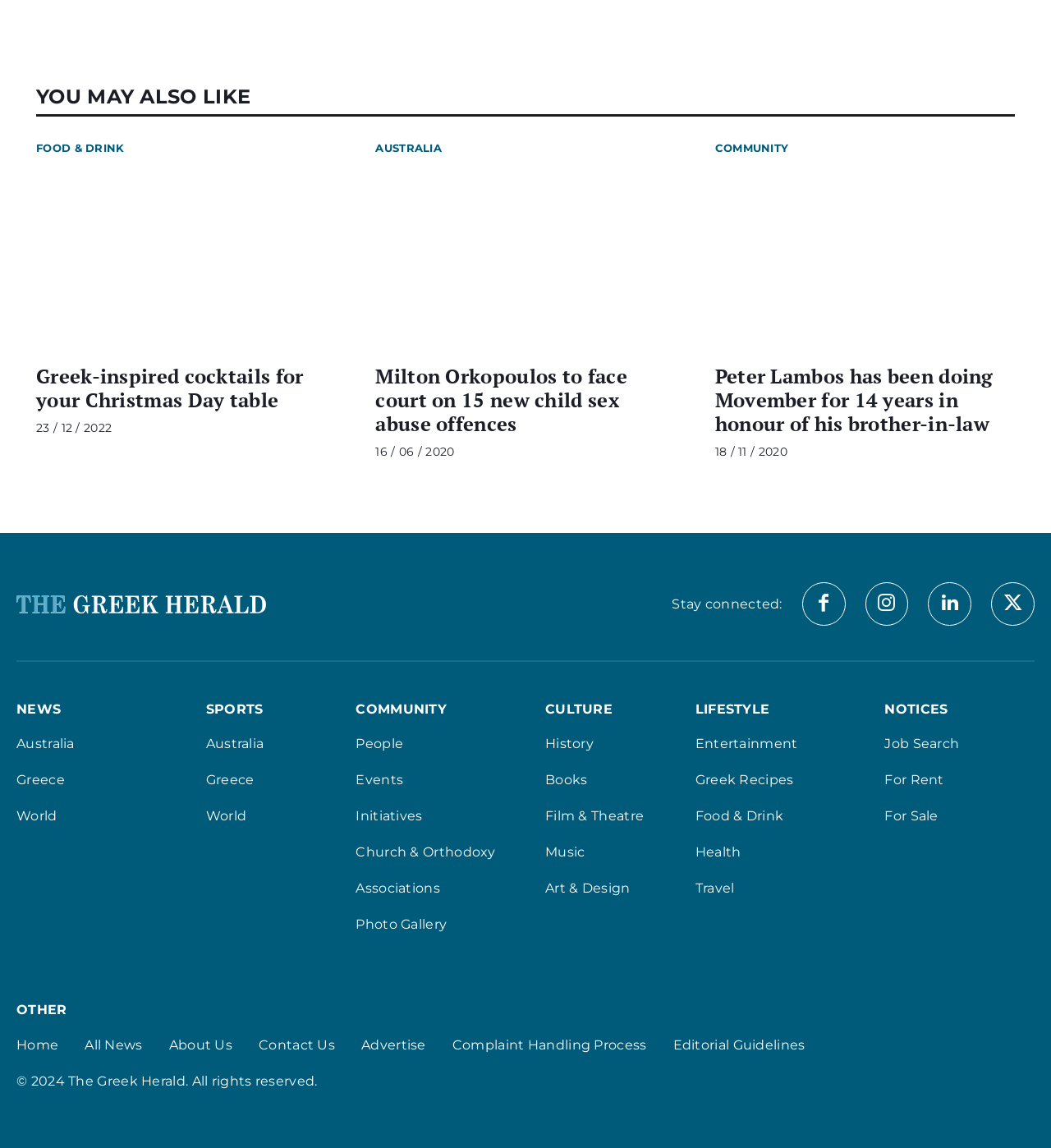Determine the bounding box coordinates of the region that needs to be clicked to achieve the task: "Read the article 'Greek-inspired cocktails for your Christmas Day table'".

[0.034, 0.142, 0.32, 0.312]